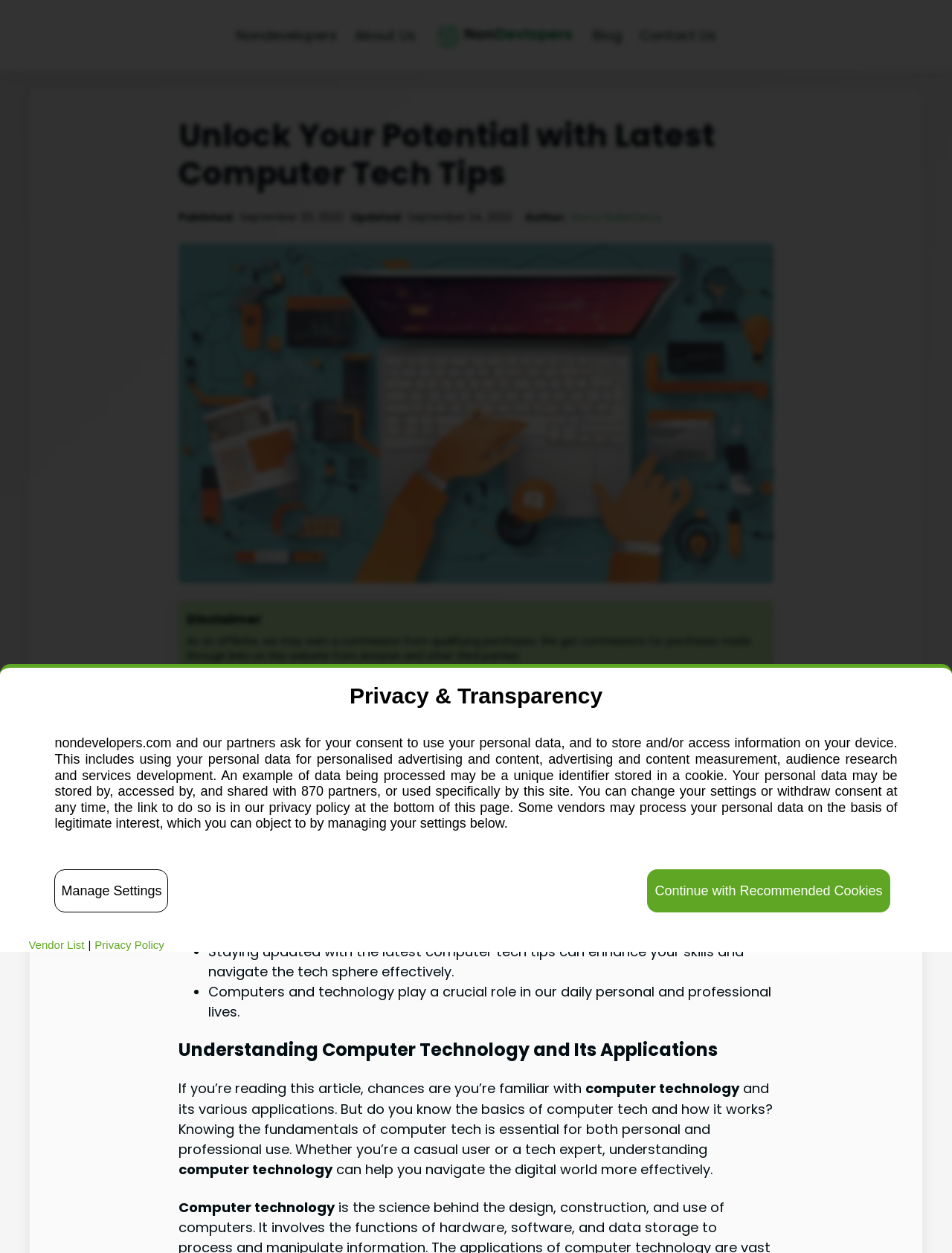Find and provide the bounding box coordinates for the UI element described with: "Nondevelopers".

[0.248, 0.02, 0.354, 0.036]